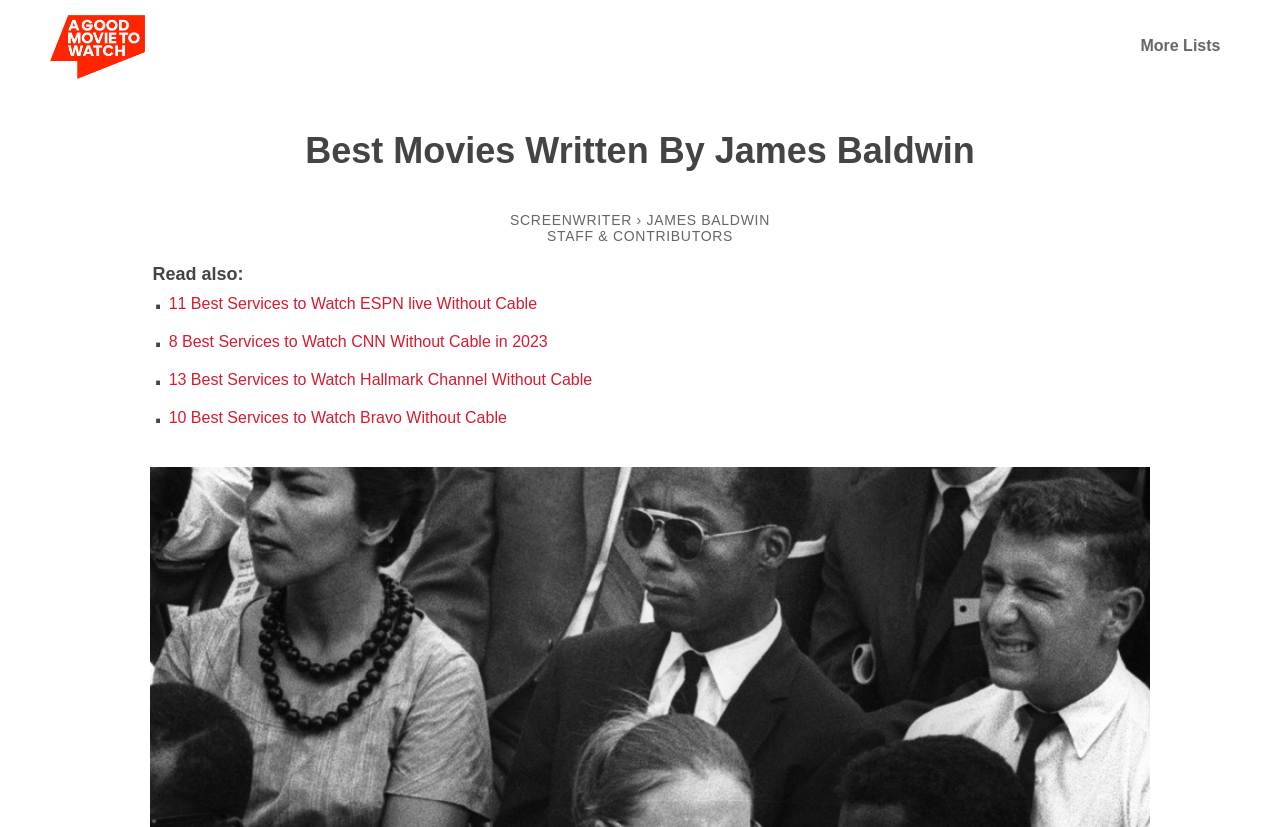What is the text above the related articles section?
Using the details shown in the screenshot, provide a comprehensive answer to the question.

I found the answer by looking at the StaticText element with the text 'Read also:' which is located above the related articles section.